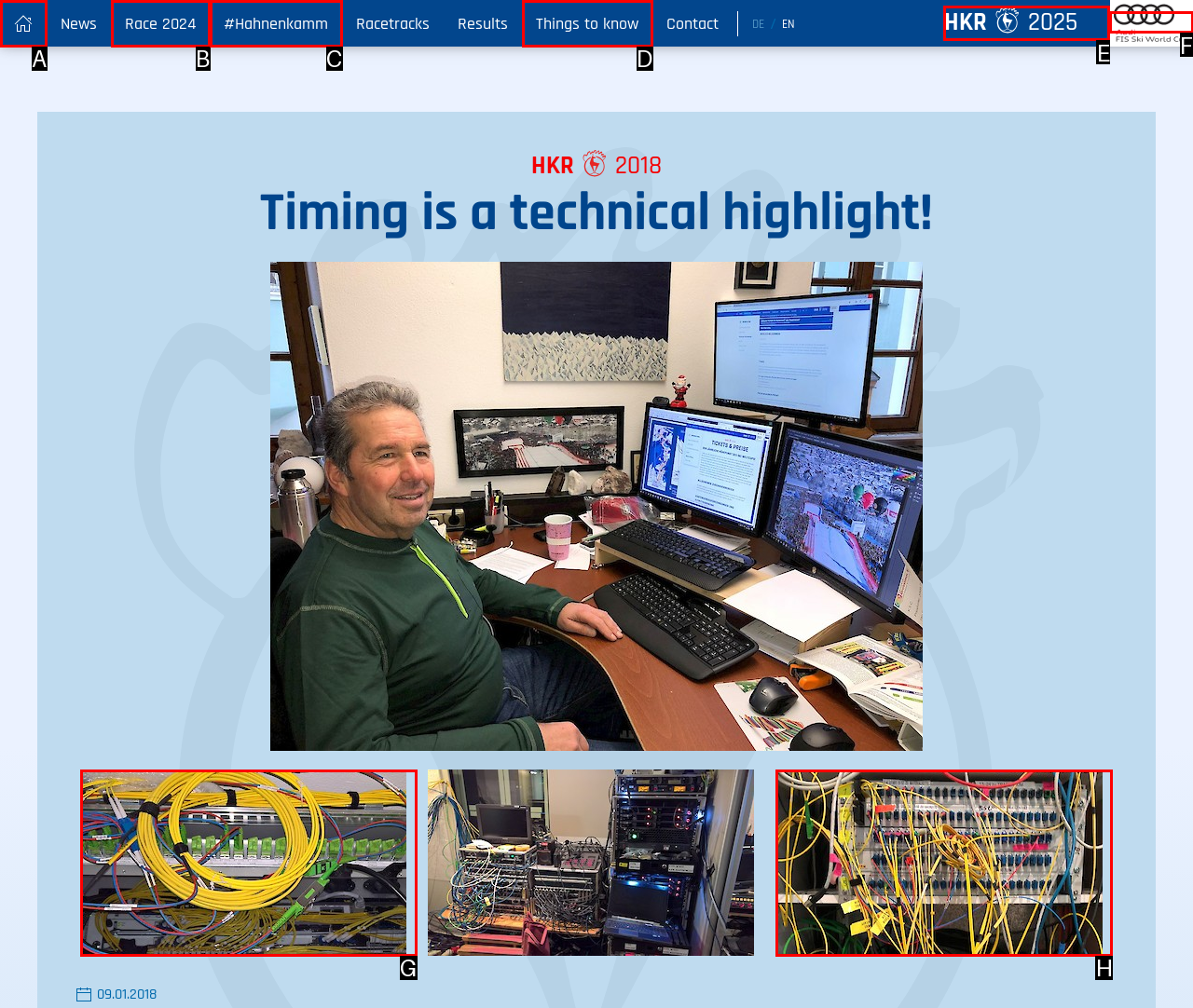Tell me which option best matches the description: title="Home"
Answer with the option's letter from the given choices directly.

A